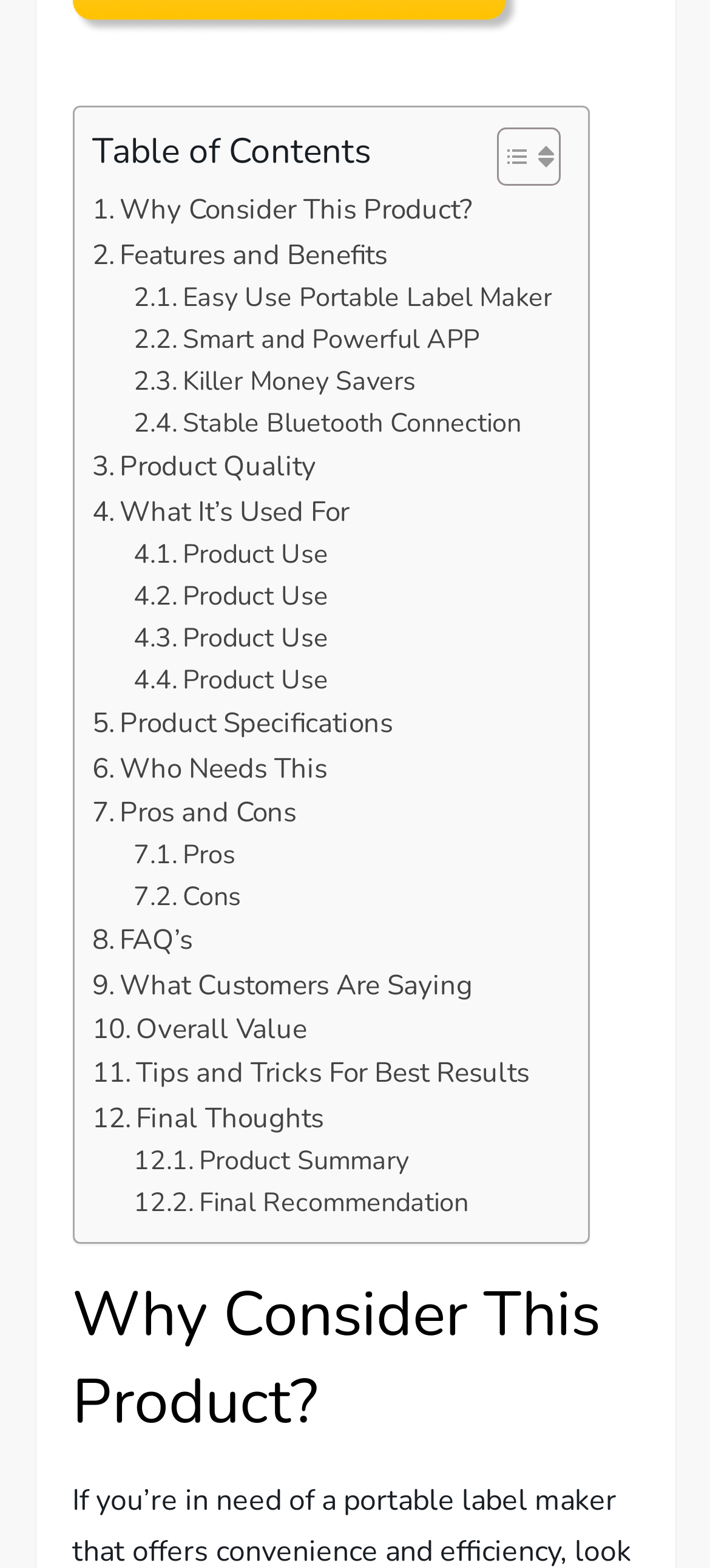Answer the question in one word or a short phrase:
What is the main topic of this webpage?

Product review